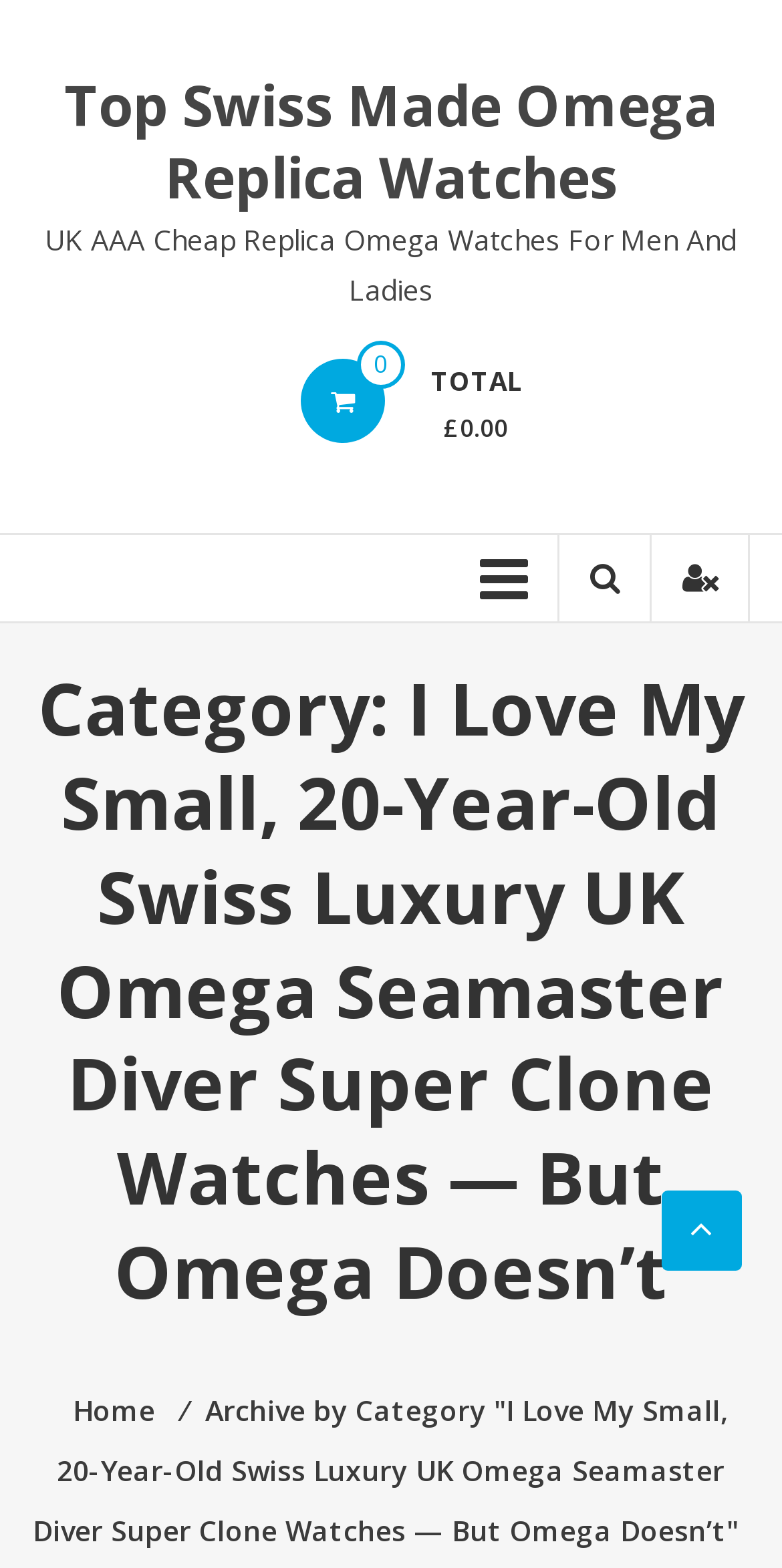Can you find and provide the main heading text of this webpage?

Category: I Love My Small, 20-Year-Old Swiss Luxury UK Omega Seamaster Diver Super Clone Watches — But Omega Doesn’t